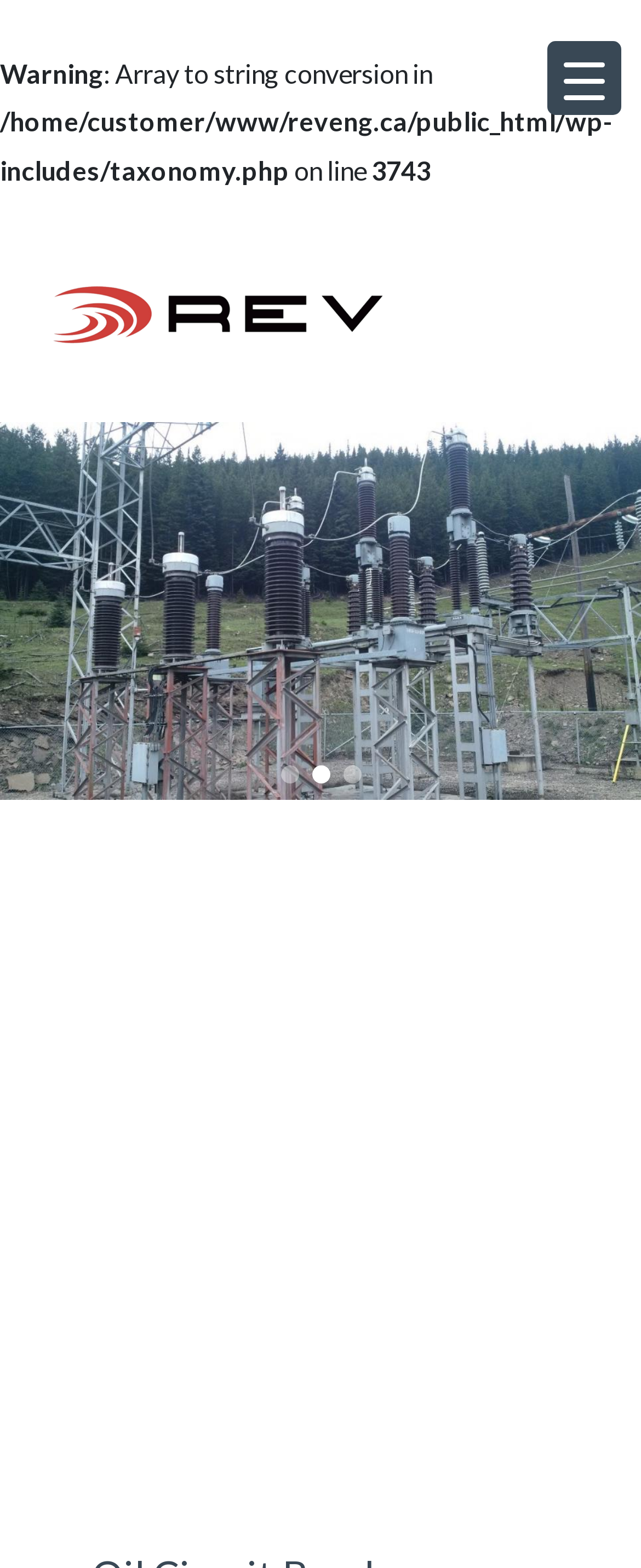Please answer the following query using a single word or phrase: 
How many warning messages are displayed?

1